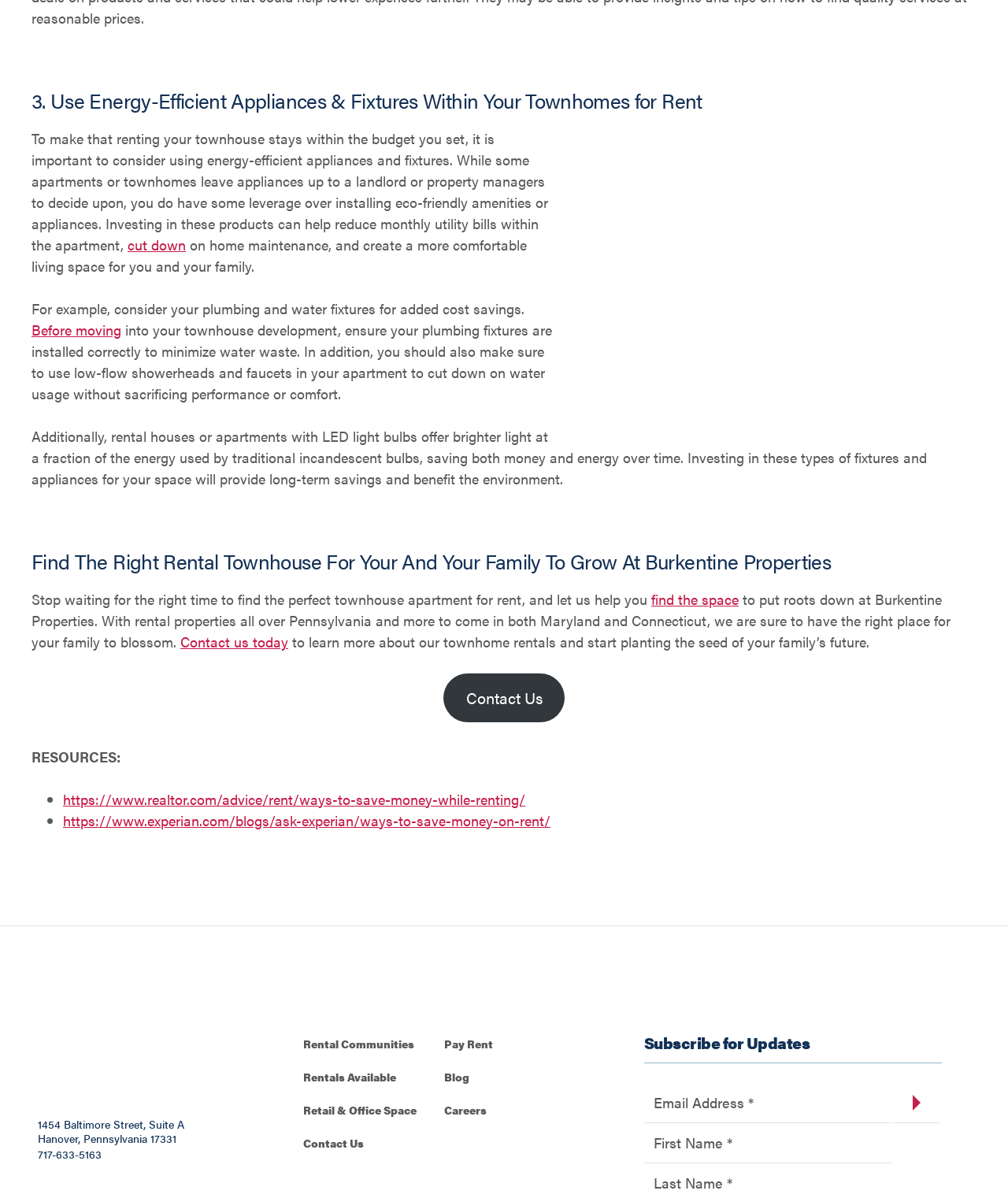Identify the bounding box coordinates of the clickable region to carry out the given instruction: "Click on 'Sign Up'".

[0.886, 0.904, 0.933, 0.937]